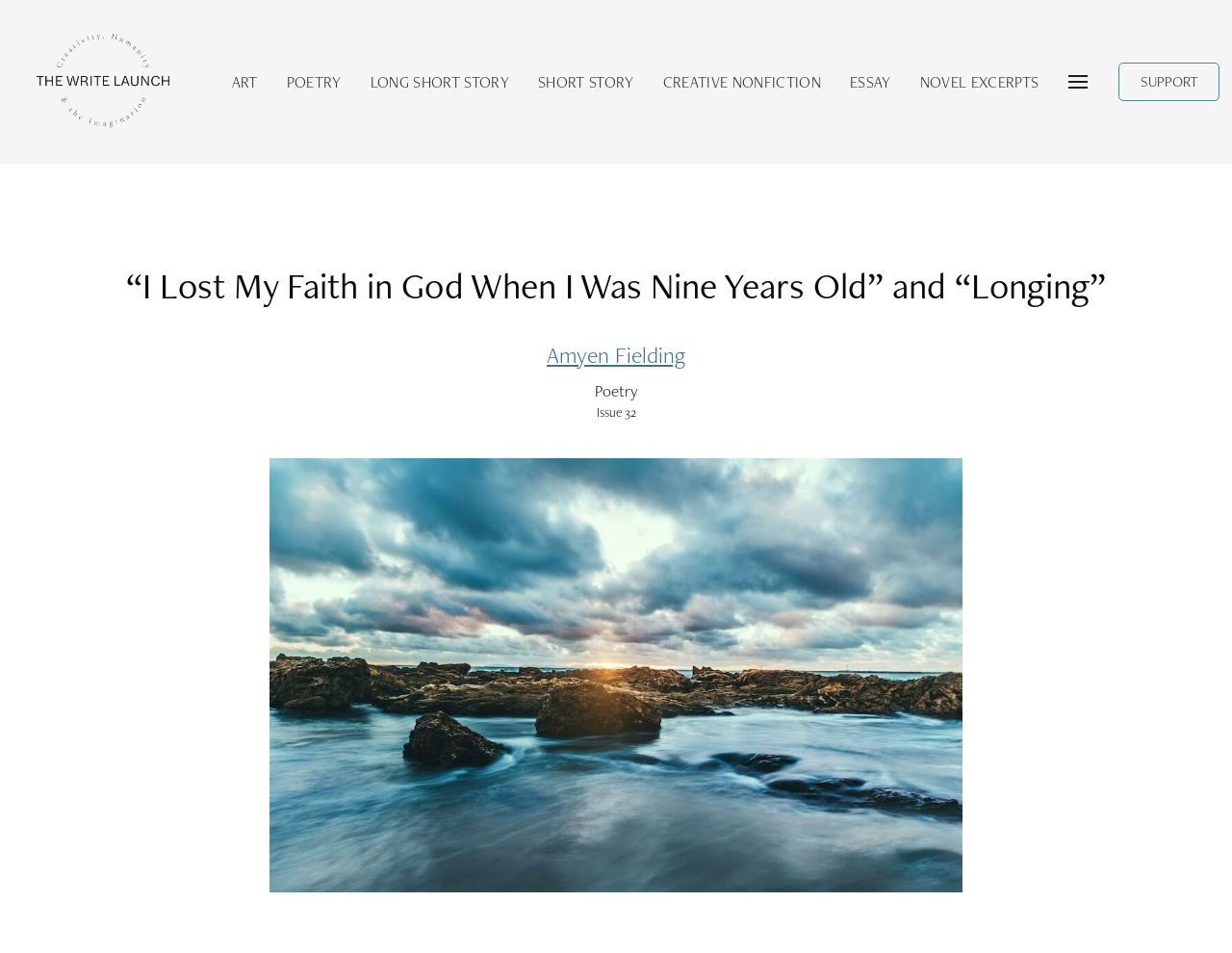Who is the author of the featured article?
Please provide a comprehensive answer based on the contents of the image.

The author's name is mentioned below the title of the article, '“I Lost My Faith in God When I Was Nine Years Old” and “Longing”', which suggests that Amyen Fielding is the author of the featured article.